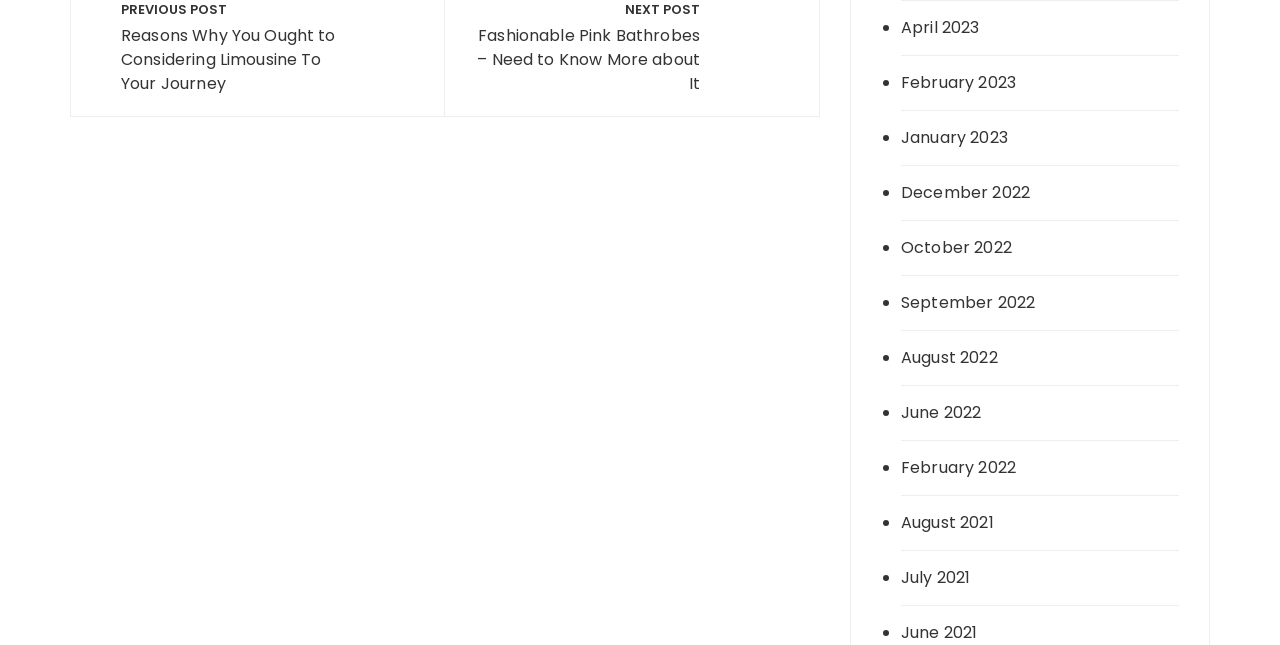Please specify the bounding box coordinates of the element that should be clicked to execute the given instruction: 'View all events'. Ensure the coordinates are four float numbers between 0 and 1, expressed as [left, top, right, bottom].

None